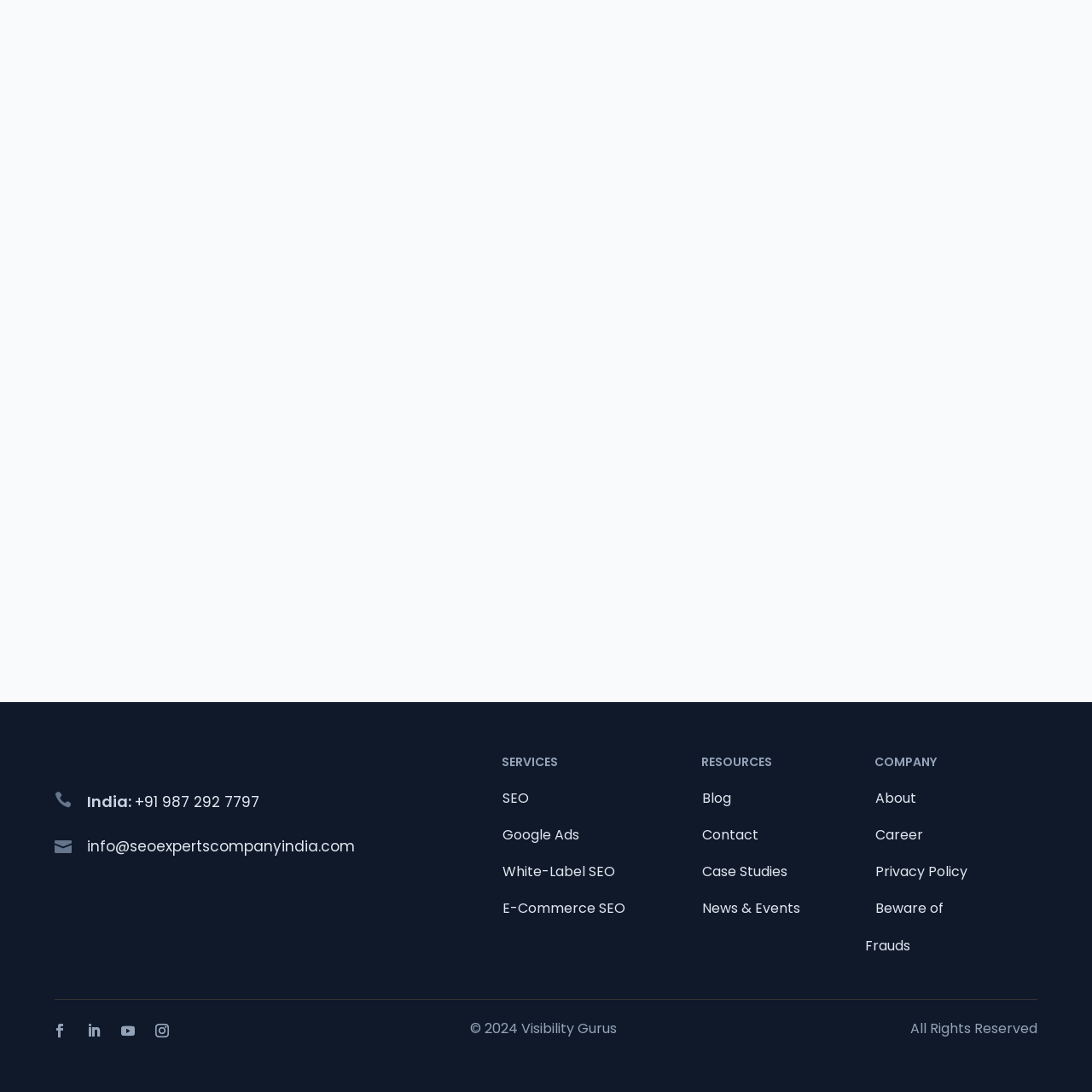Please determine the bounding box coordinates for the UI element described here. Use the format (top-left x, top-left y, bottom-right x, bottom-right y) with values bounded between 0 and 1: Follow

[0.105, 0.932, 0.13, 0.957]